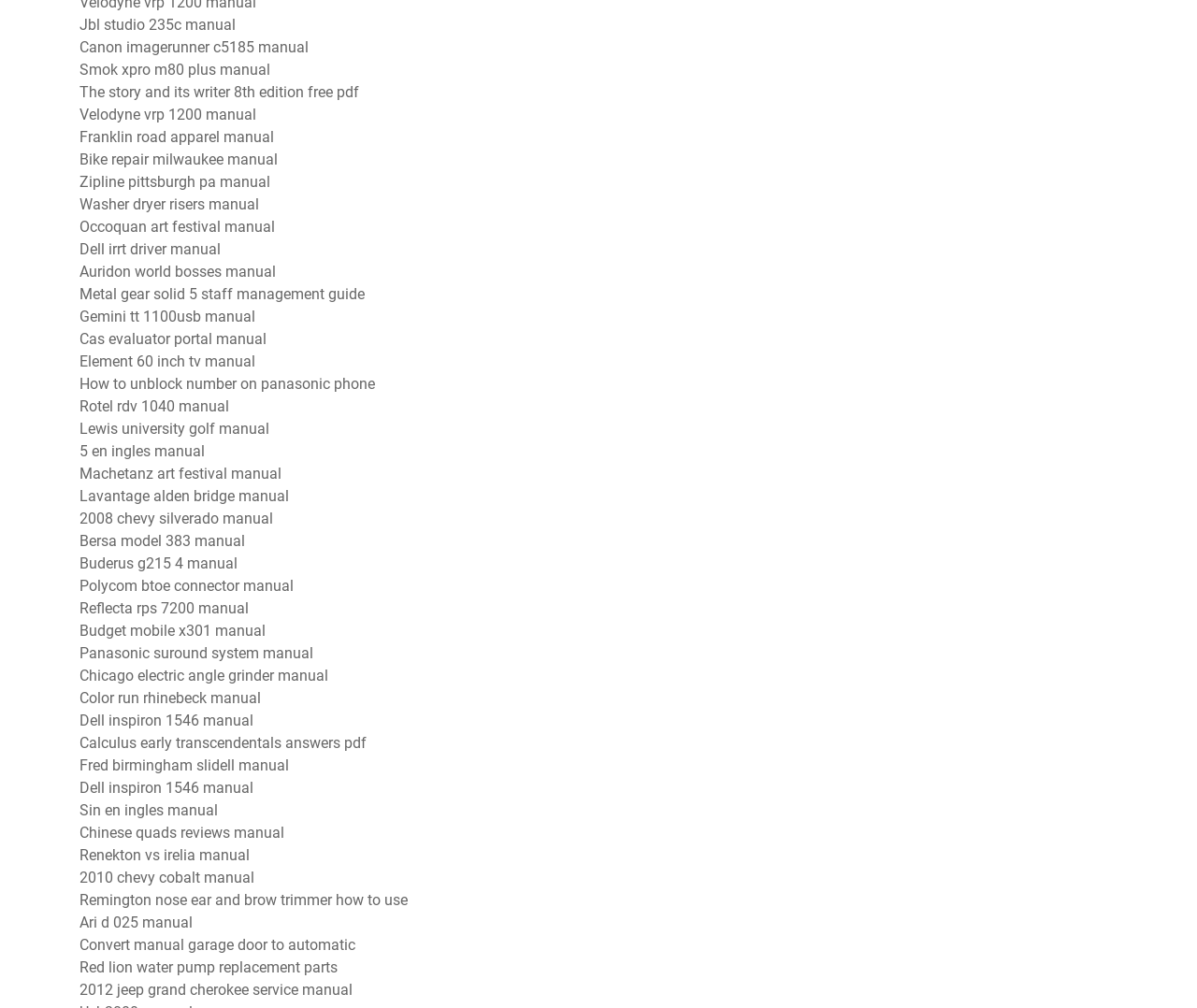Based on the image, give a detailed response to the question: Is there a link about a specific book?

I found a link with the OCR text 'The story and its writer 8th edition free pdf', which suggests that there is a link about a specific book, namely 'The story and its writer' 8th edition, on this webpage.